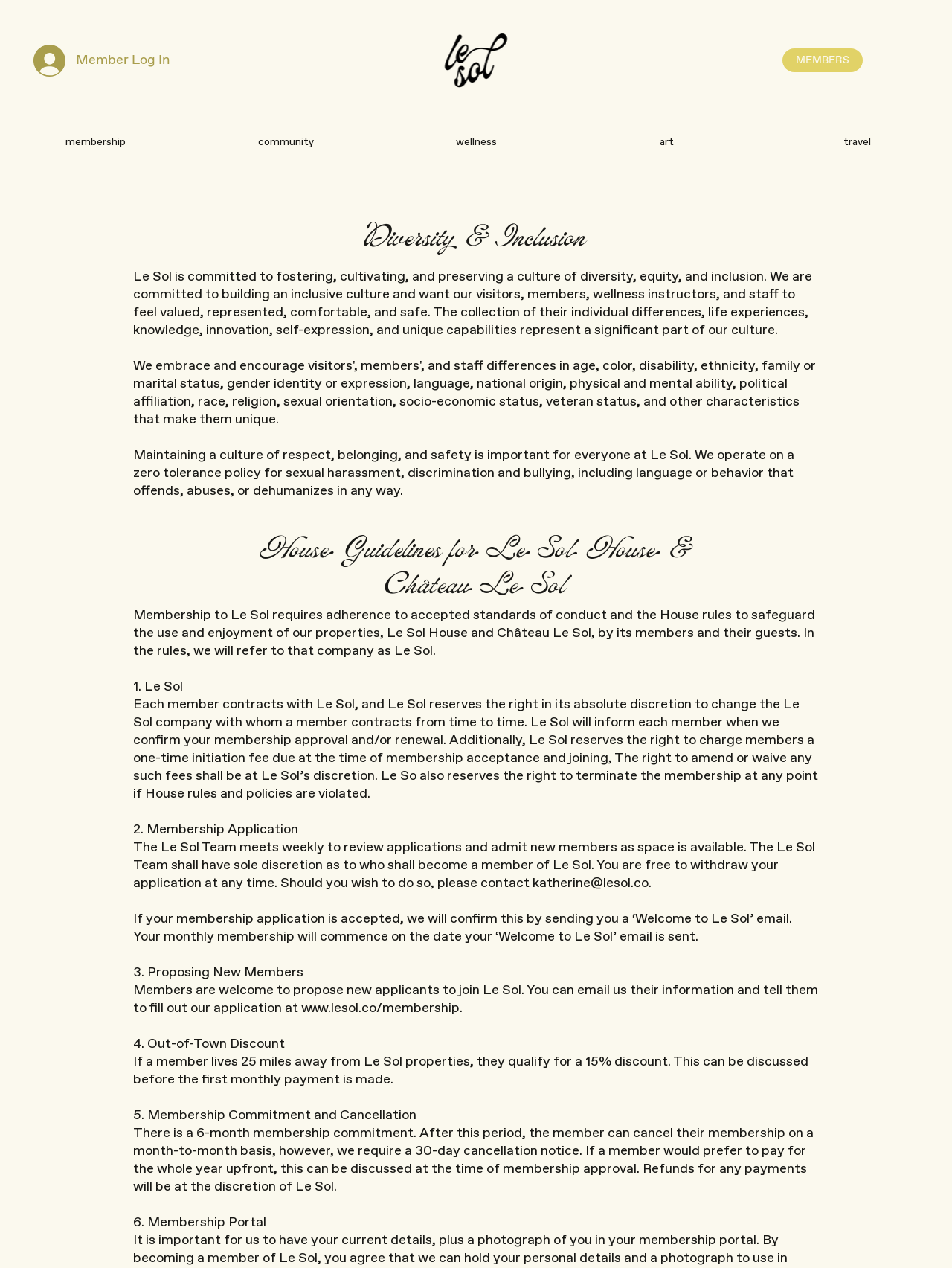Provide the bounding box coordinates for the UI element that is described as: "Member Log In".

[0.025, 0.032, 0.189, 0.064]